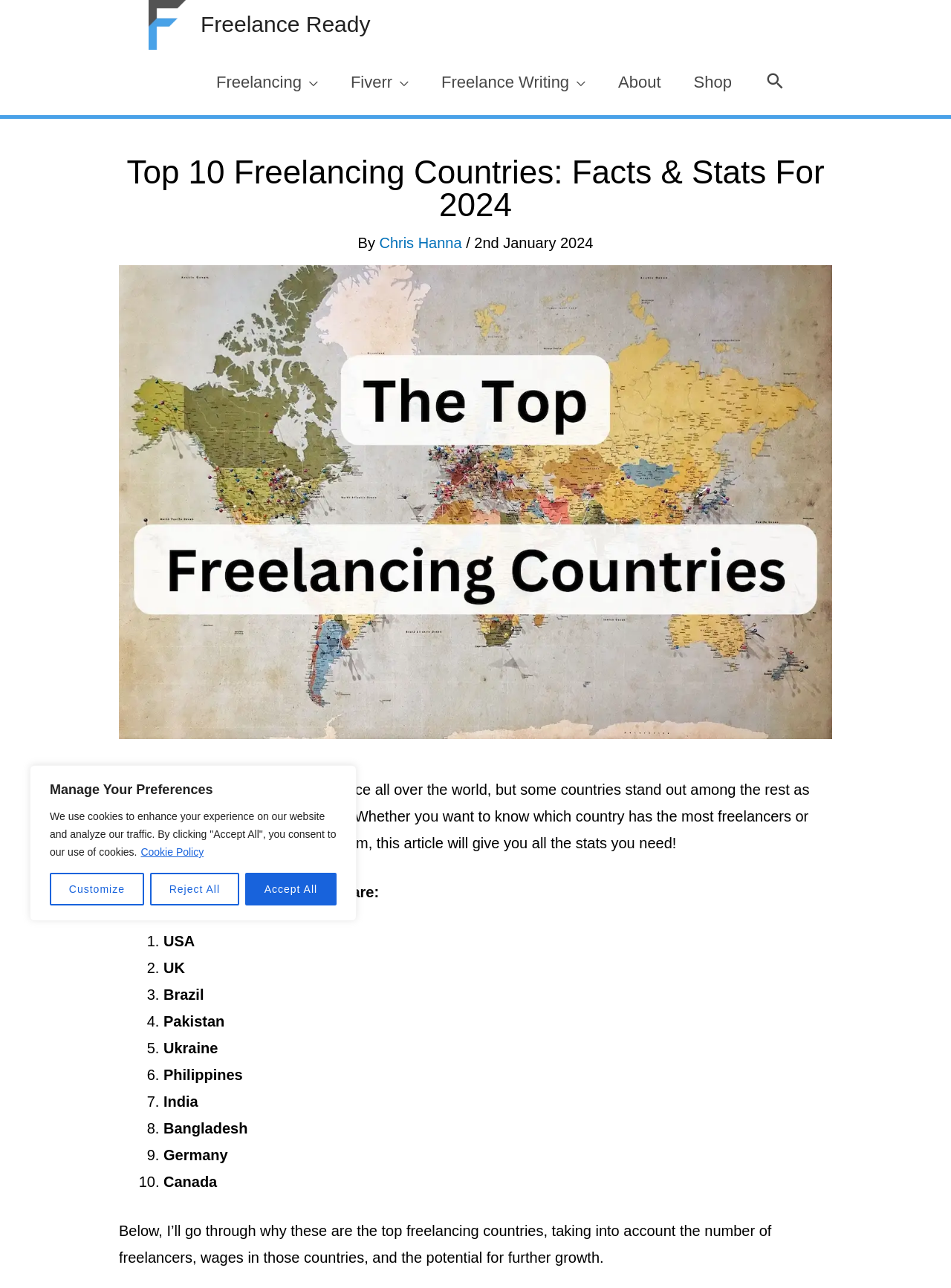Can you provide the bounding box coordinates for the element that should be clicked to implement the instruction: "Click About link"?

[0.633, 0.038, 0.712, 0.089]